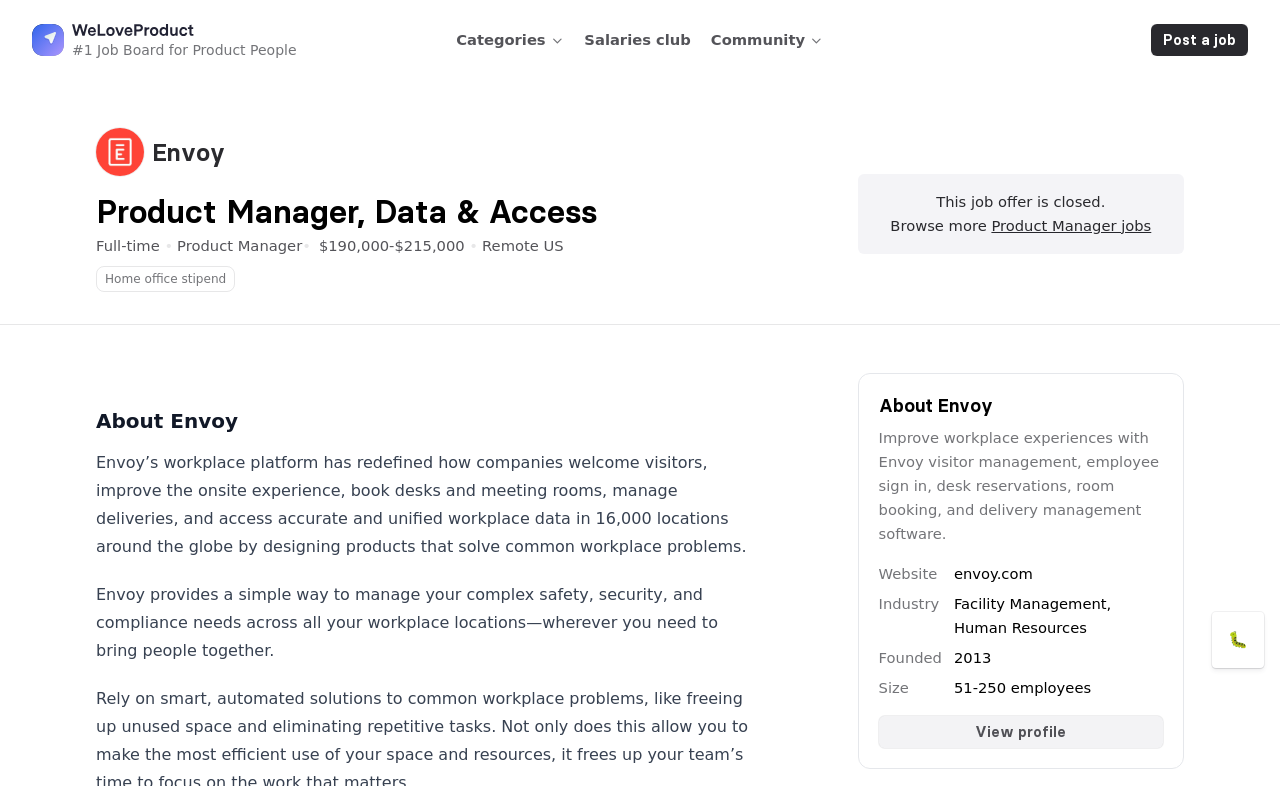Predict the bounding box of the UI element based on this description: "Email Us".

None